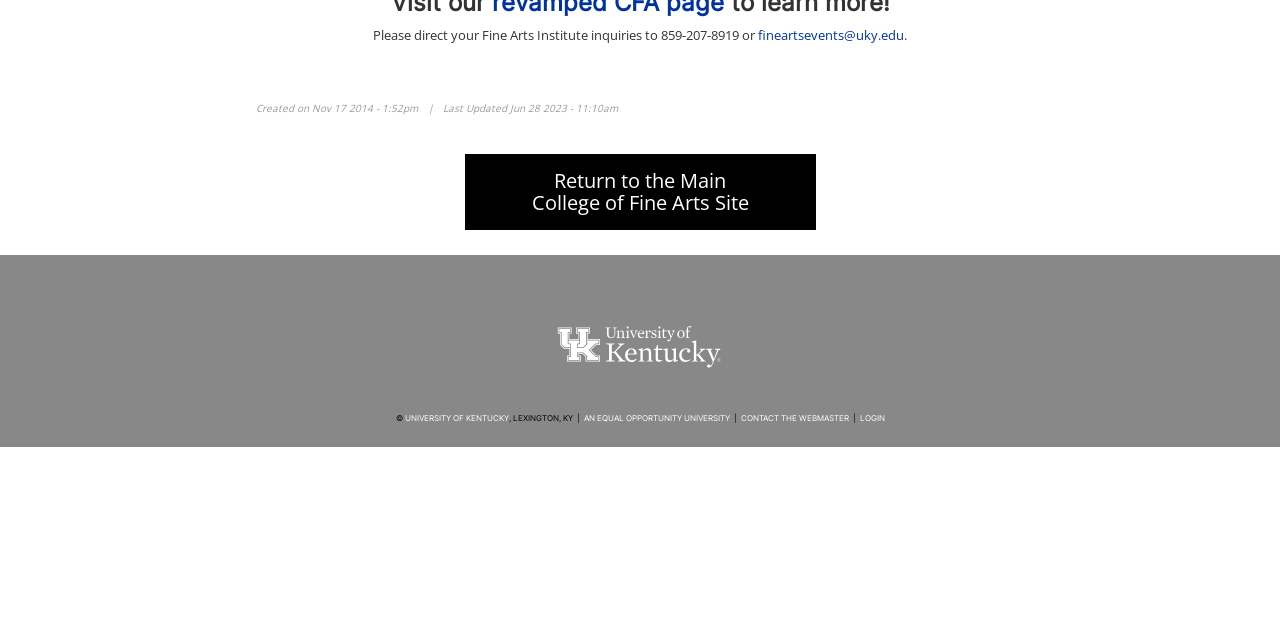Identify the coordinates of the bounding box for the element described below: "Sitemap". Return the coordinates as four float numbers between 0 and 1: [left, top, right, bottom].

None